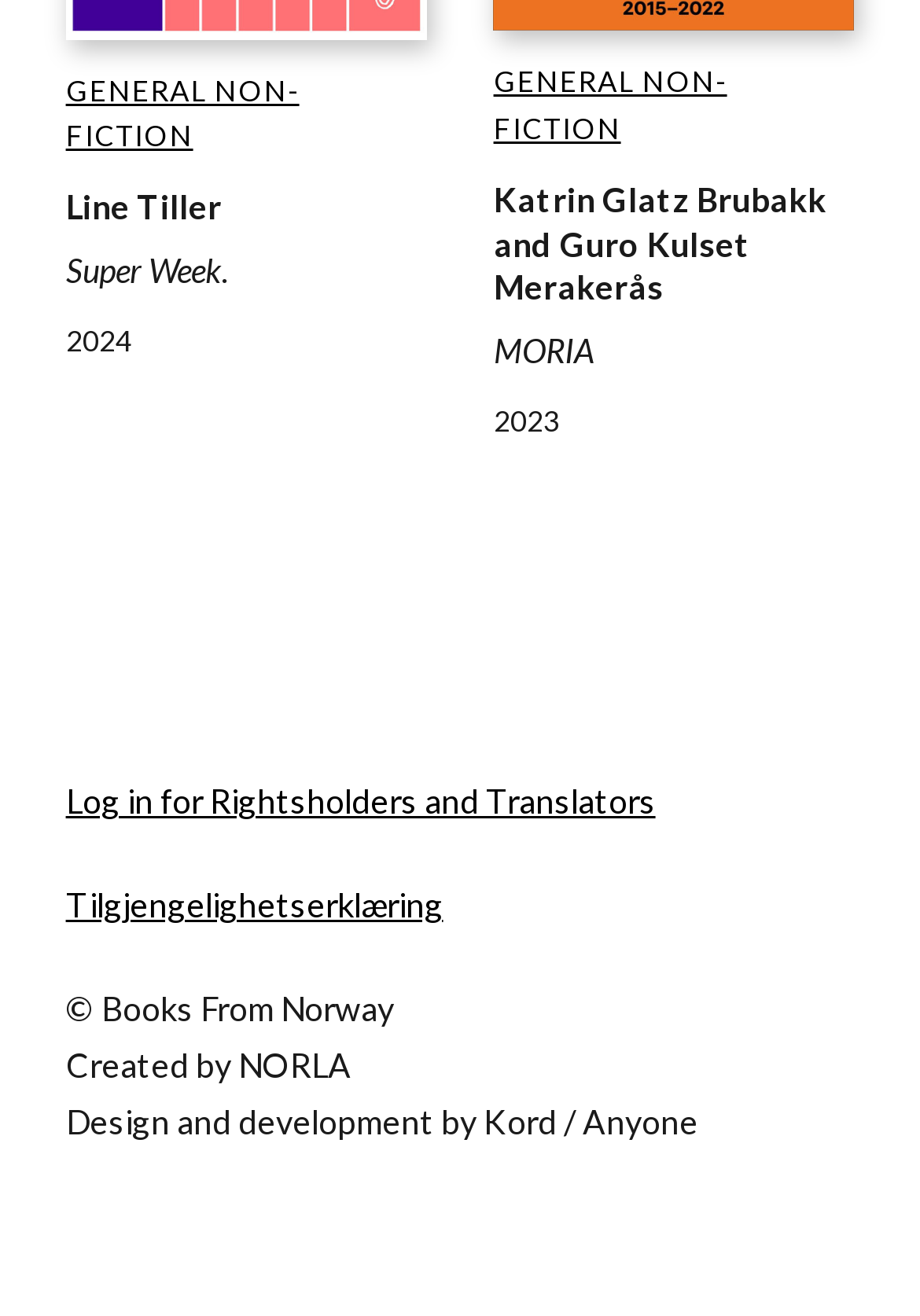Locate the bounding box coordinates of the clickable area needed to fulfill the instruction: "Click on AMONG".

None